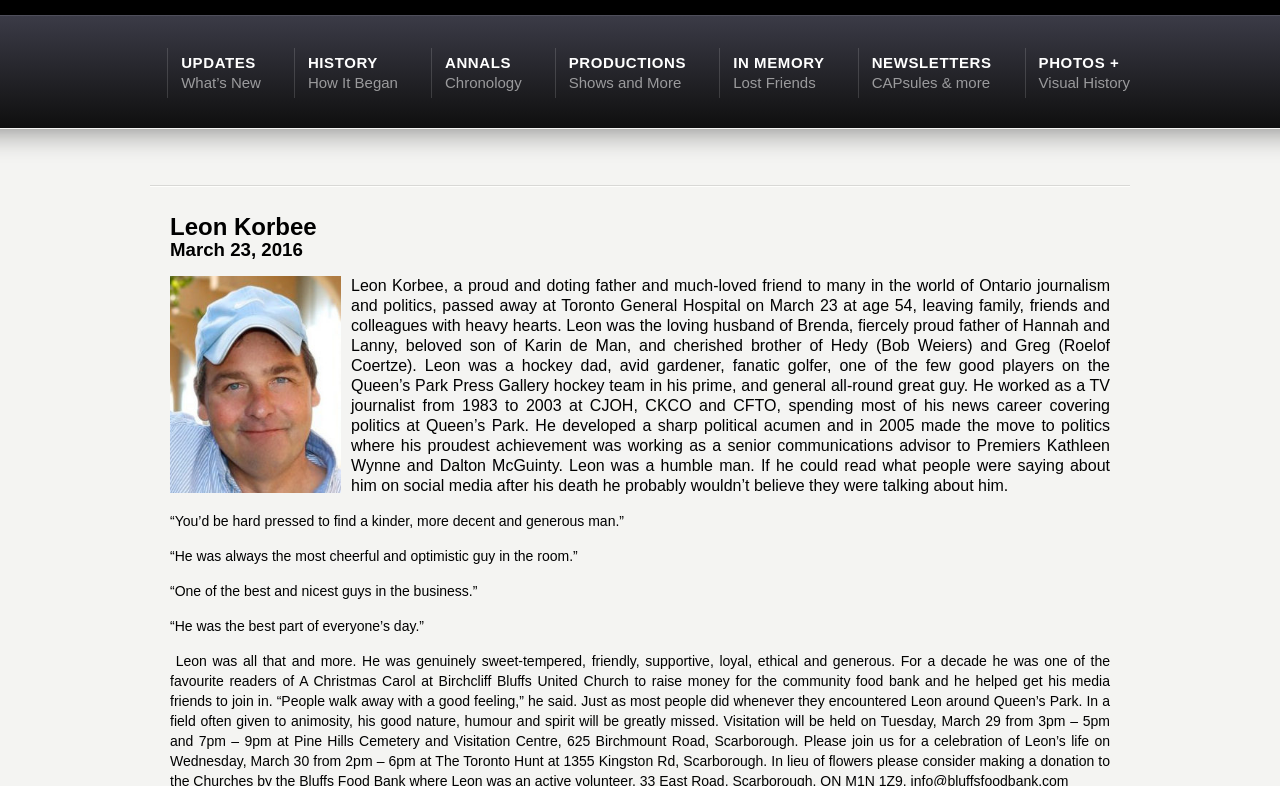From the given element description: "AnnalsChronology", find the bounding box for the UI element. Provide the coordinates as four float numbers between 0 and 1, in the order [left, top, right, bottom].

[0.348, 0.067, 0.408, 0.116]